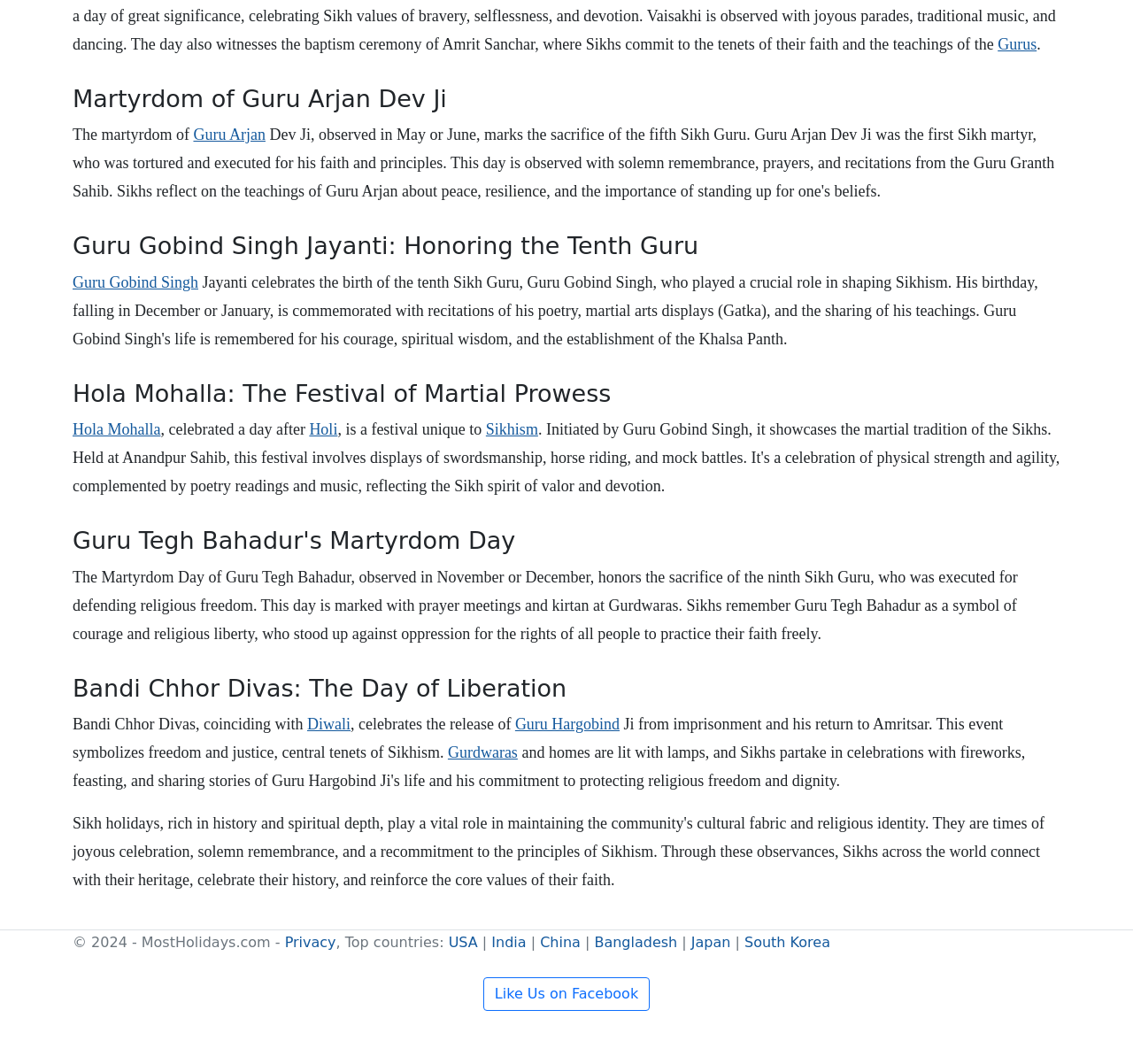Please find the bounding box for the UI element described by: "Holi".

[0.273, 0.395, 0.298, 0.412]